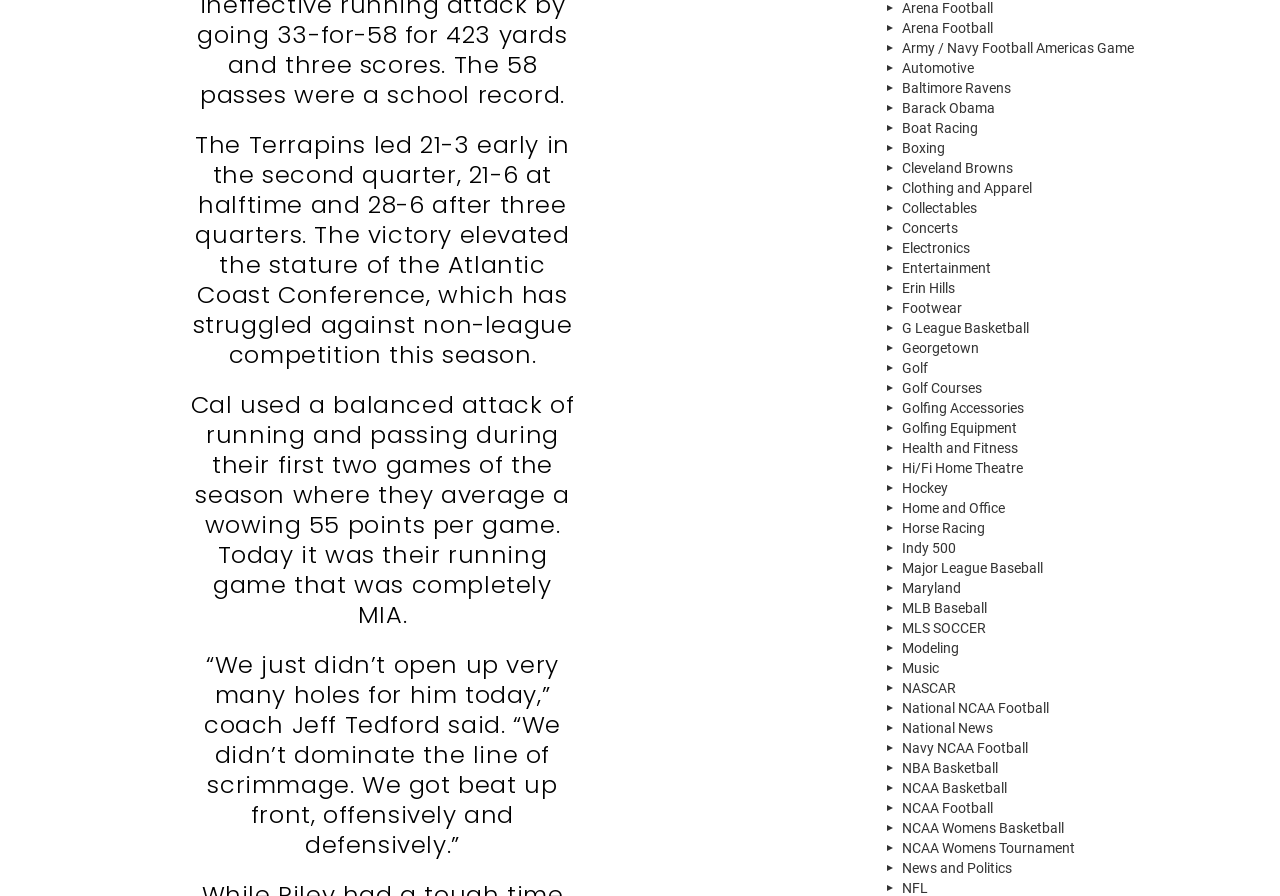What is the sport mentioned in the first paragraph?
Using the image as a reference, give an elaborate response to the question.

The first paragraph mentions 'The Terrapins led 21-3 early in the second quarter...' which suggests that the sport being referred to is football, as quarters are a common division of time in football games.